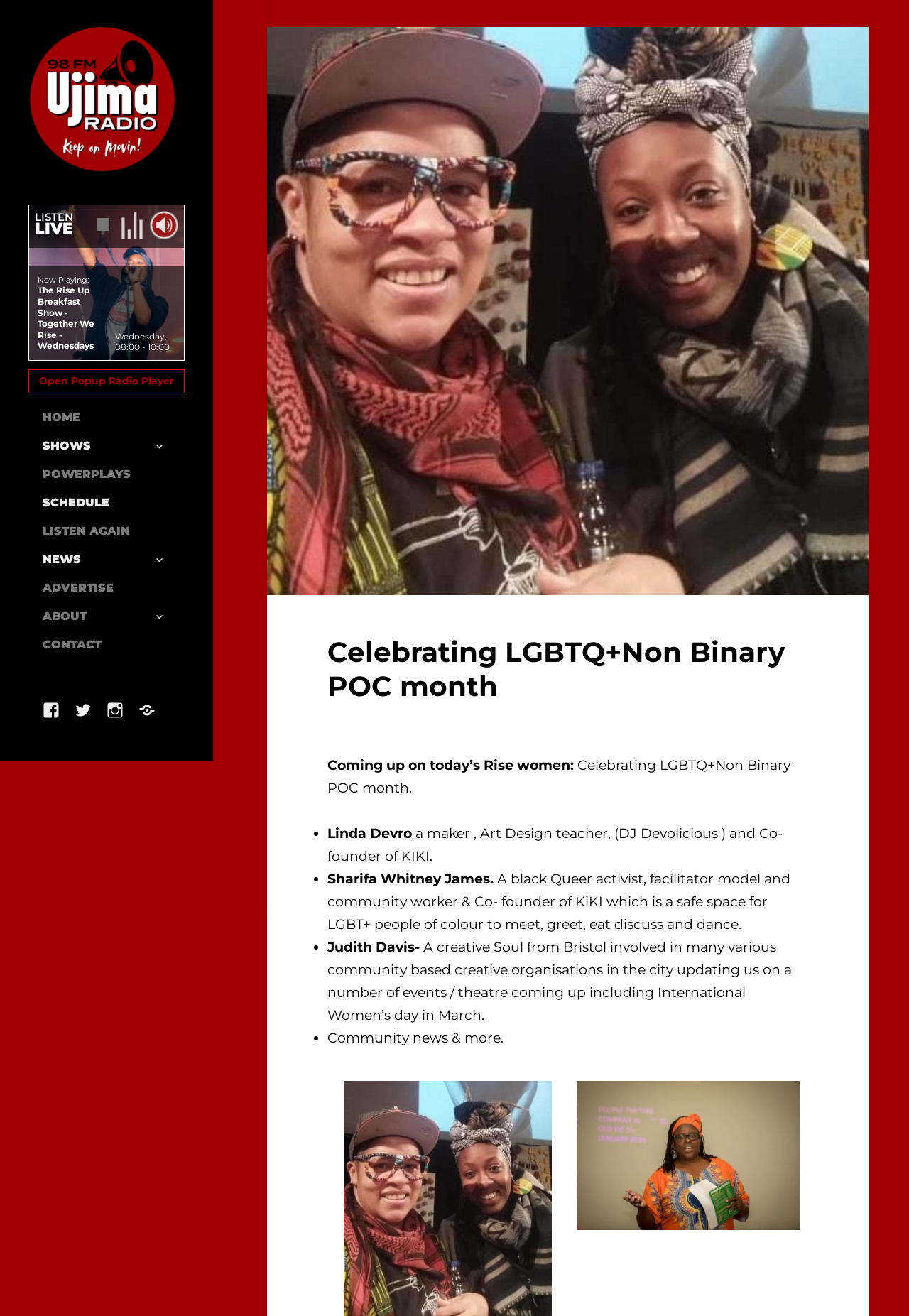Identify the bounding box coordinates for the region to click in order to carry out this instruction: "Visit Ujima Radio on Facebook". Provide the coordinates using four float numbers between 0 and 1, formatted as [left, top, right, bottom].

[0.047, 0.533, 0.084, 0.559]